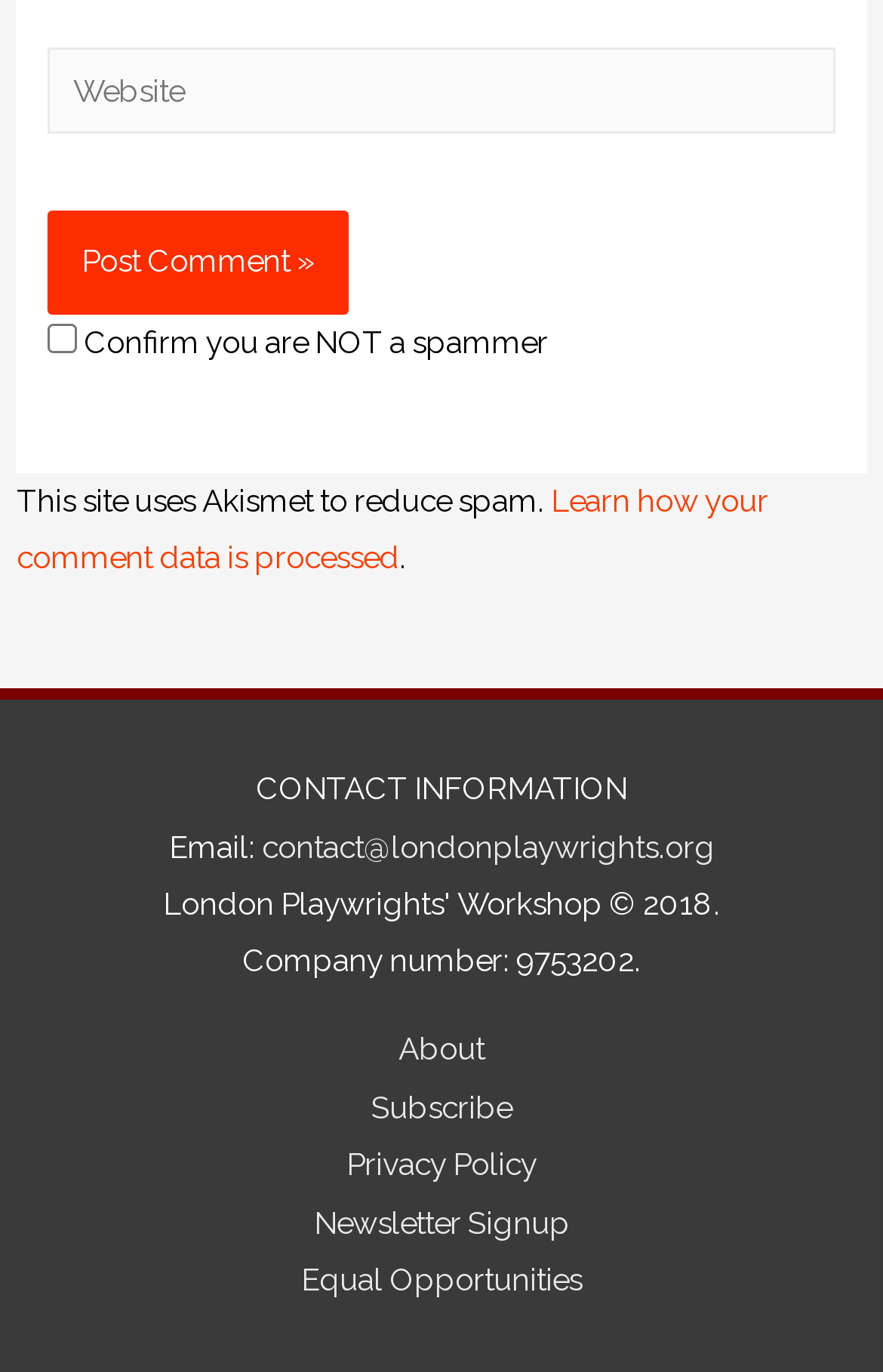Determine the bounding box coordinates of the element's region needed to click to follow the instruction: "Contact via email". Provide these coordinates as four float numbers between 0 and 1, formatted as [left, top, right, bottom].

[0.296, 0.603, 0.809, 0.63]